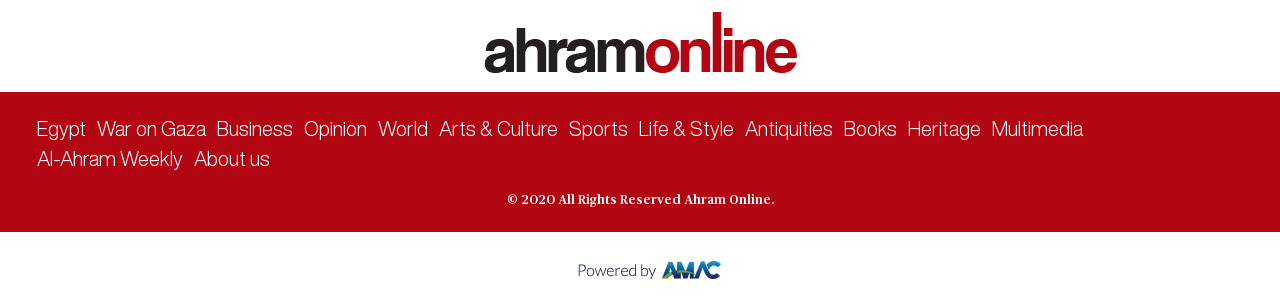Respond with a single word or short phrase to the following question: 
How many links are there in the top section?

1